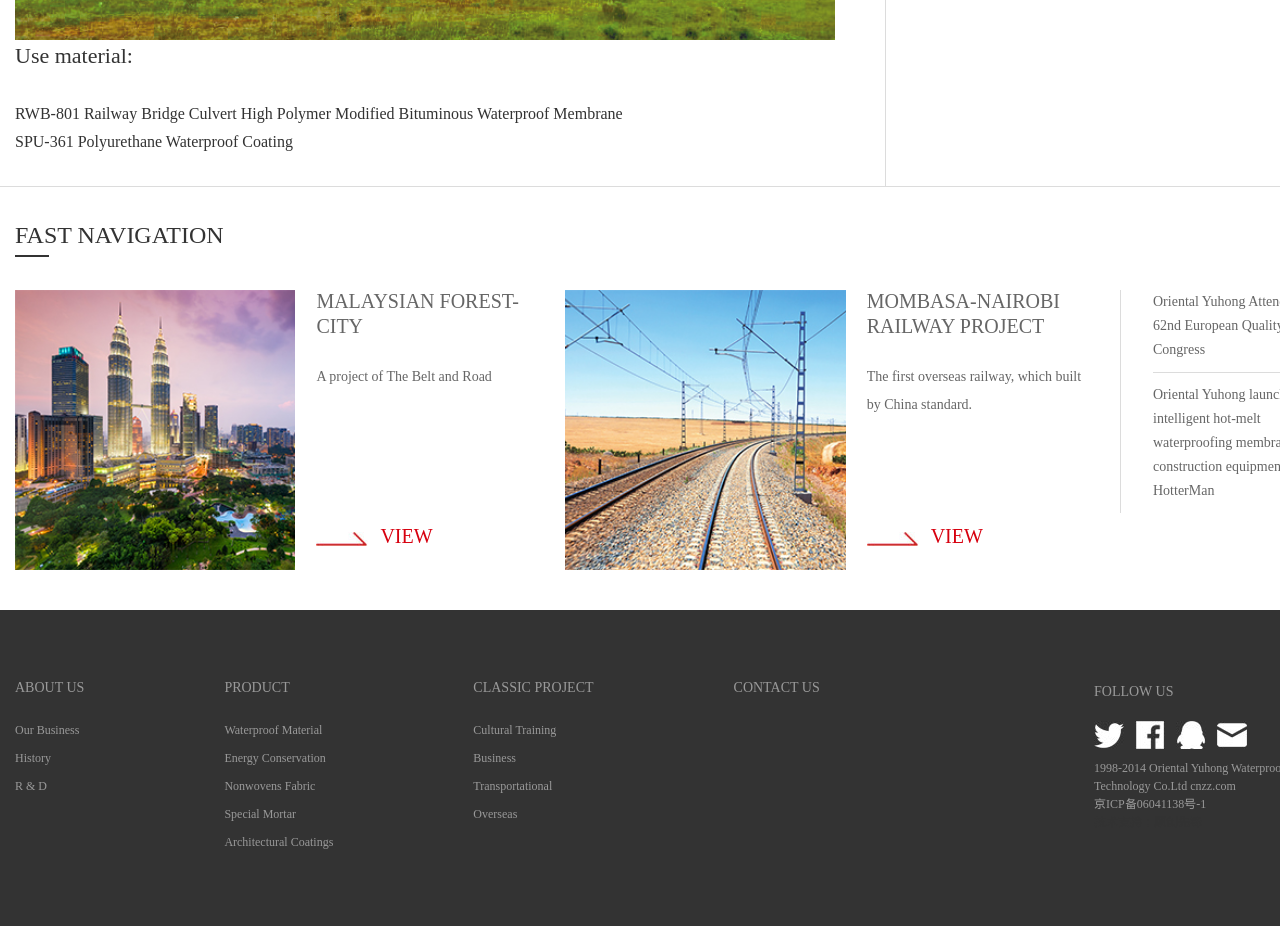Can you show the bounding box coordinates of the region to click on to complete the task described in the instruction: "Explore PRODUCT page"?

[0.175, 0.735, 0.226, 0.751]